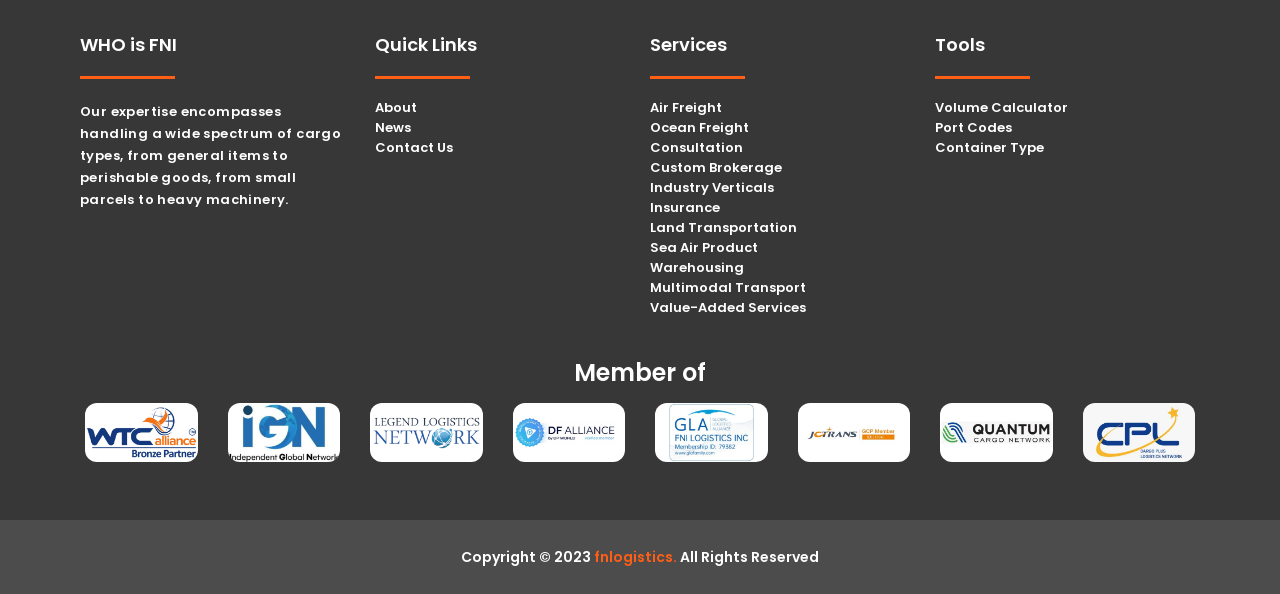Please determine the bounding box coordinates of the section I need to click to accomplish this instruction: "Click on About".

[0.293, 0.165, 0.326, 0.197]